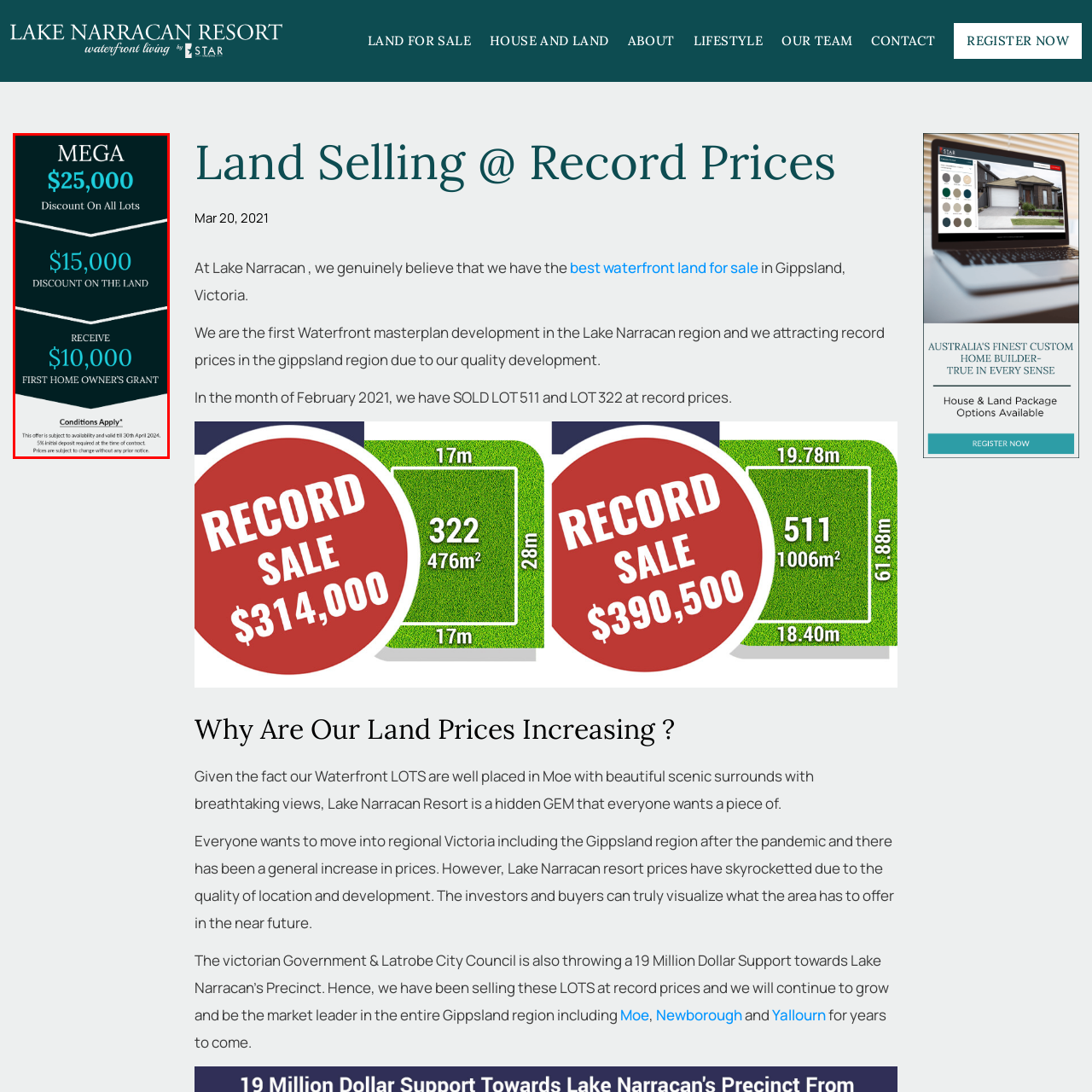Give a detailed account of the picture within the red bounded area.

This promotional image highlights an enticing offer for prospective buyers at Lake Narracan Resort. The offer features a bold text announcement of a "MEGA" discount of $25,000 on all lots available for sale. Additionally, it includes a specific discount of $15,000 on land purchases, accompanied by an incentive for first-time homebuyers: a grant of $10,000. At the bottom, a note advises potential buyers that these offers are subject to availability and valid until April 30, 2024, emphasizing that a 5% initial deposit is required at the time of contract. The stylish and modern design effectively captures attention while conveying essential information clearly.